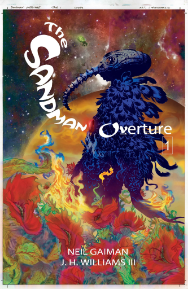What is the price of the graphic novel?
Examine the webpage screenshot and provide an in-depth answer to the question.

The caption explicitly mentions that the graphic novel is available from DC Vertigo for a price of $40.00.